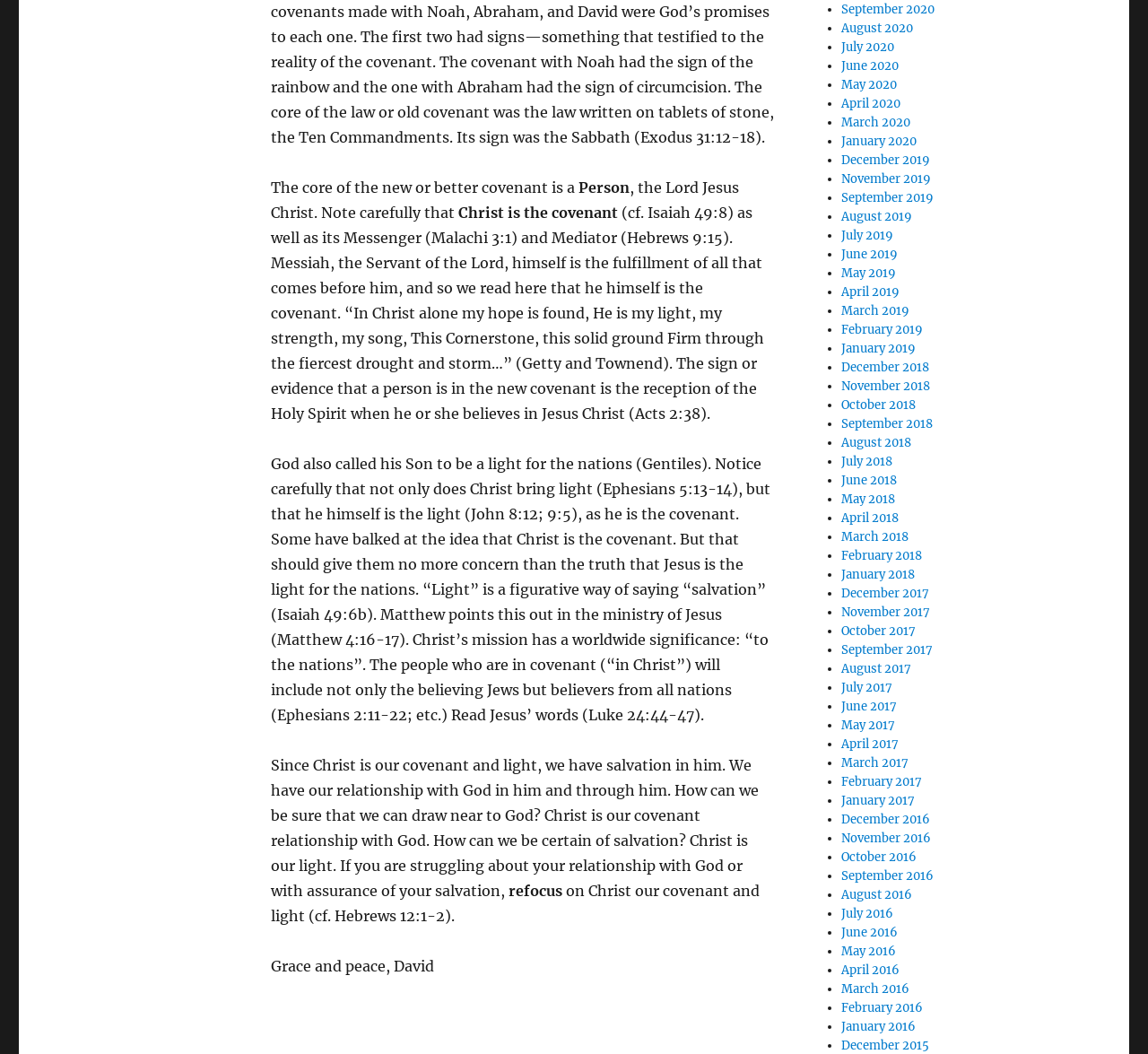What is the mission of Christ?
Analyze the image and provide a thorough answer to the question.

The question asks about the mission of Christ. According to the text, 'Christ’s mission has a worldwide significance: “to the nations”.' Therefore, the answer is 'To the nations'.